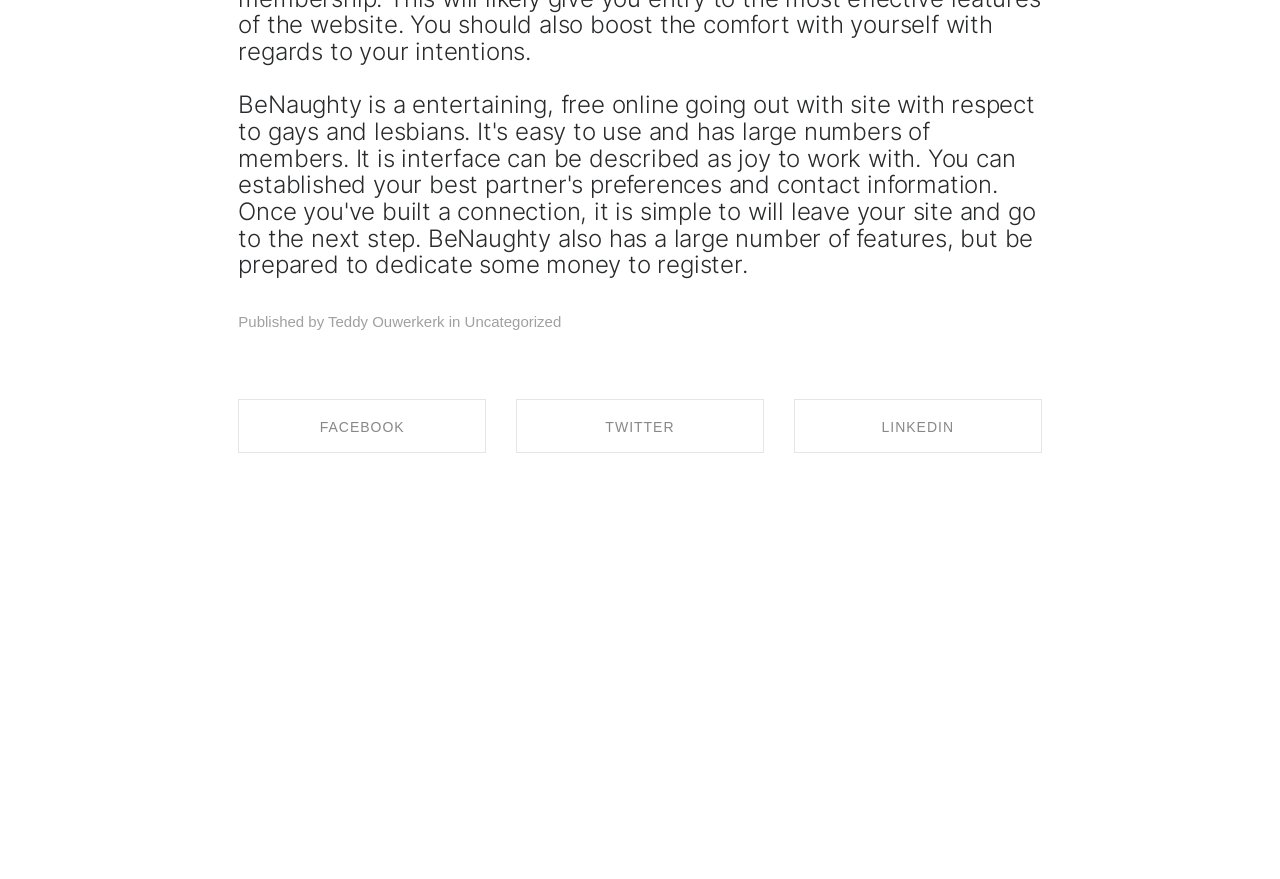From the webpage screenshot, predict the bounding box coordinates (top-left x, top-left y, bottom-right x, bottom-right y) for the UI element described here: Uncategorized

[0.363, 0.356, 0.438, 0.375]